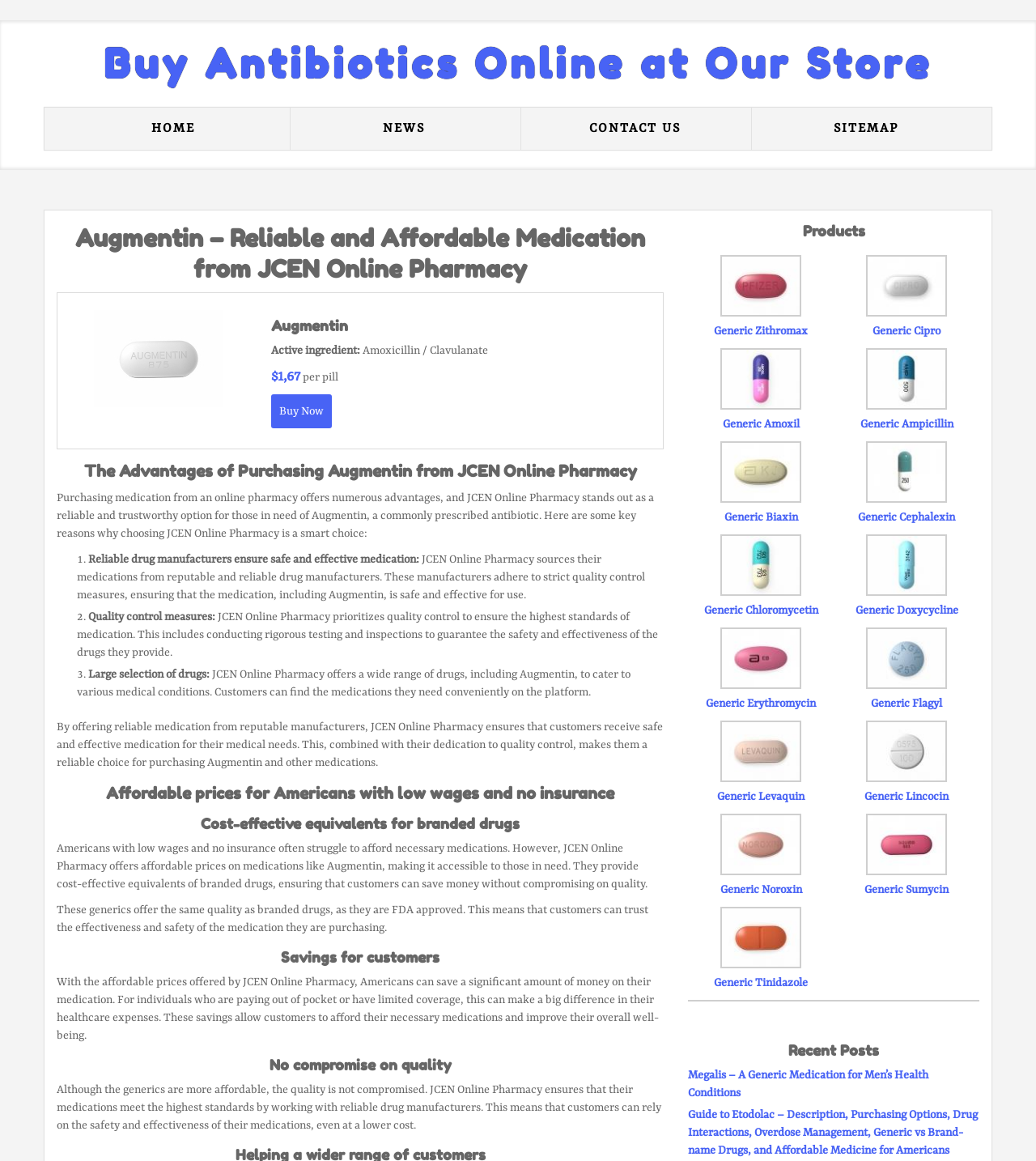Please locate the bounding box coordinates of the region I need to click to follow this instruction: "Click on Generic Zithromax".

[0.689, 0.28, 0.78, 0.291]